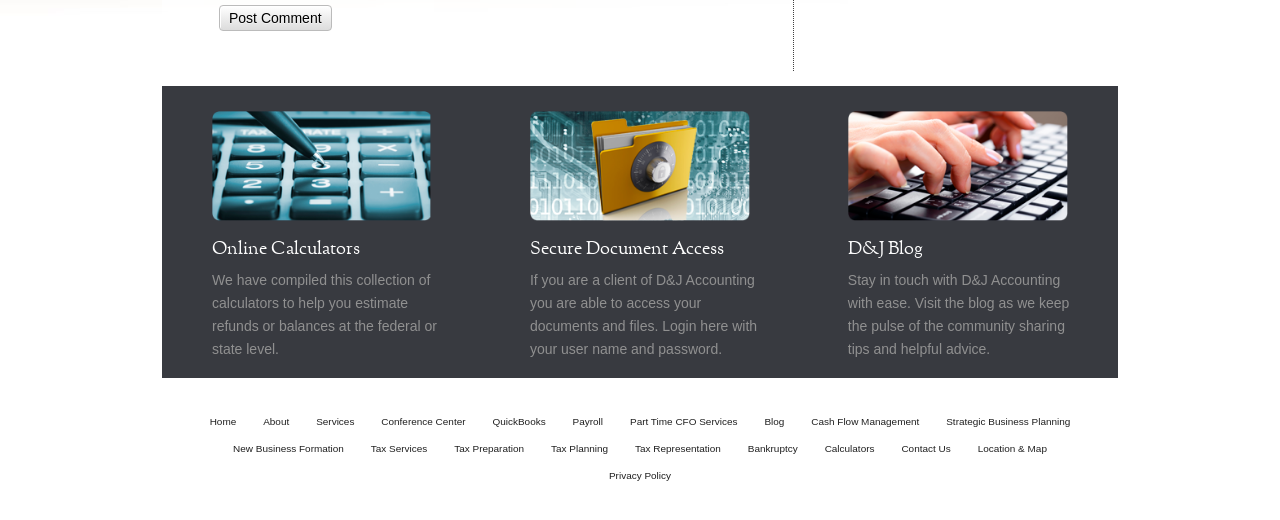Refer to the image and provide an in-depth answer to the question: 
What is the topic of the 'D&J Blog'?

I inferred the topic of the 'D&J Blog' by associating it with the overall theme of the website, which appears to be accounting and finance. The static text associated with the 'D&J Blog' section also mentions sharing tips and helpful advice, which suggests that the blog is related to accounting and finance.